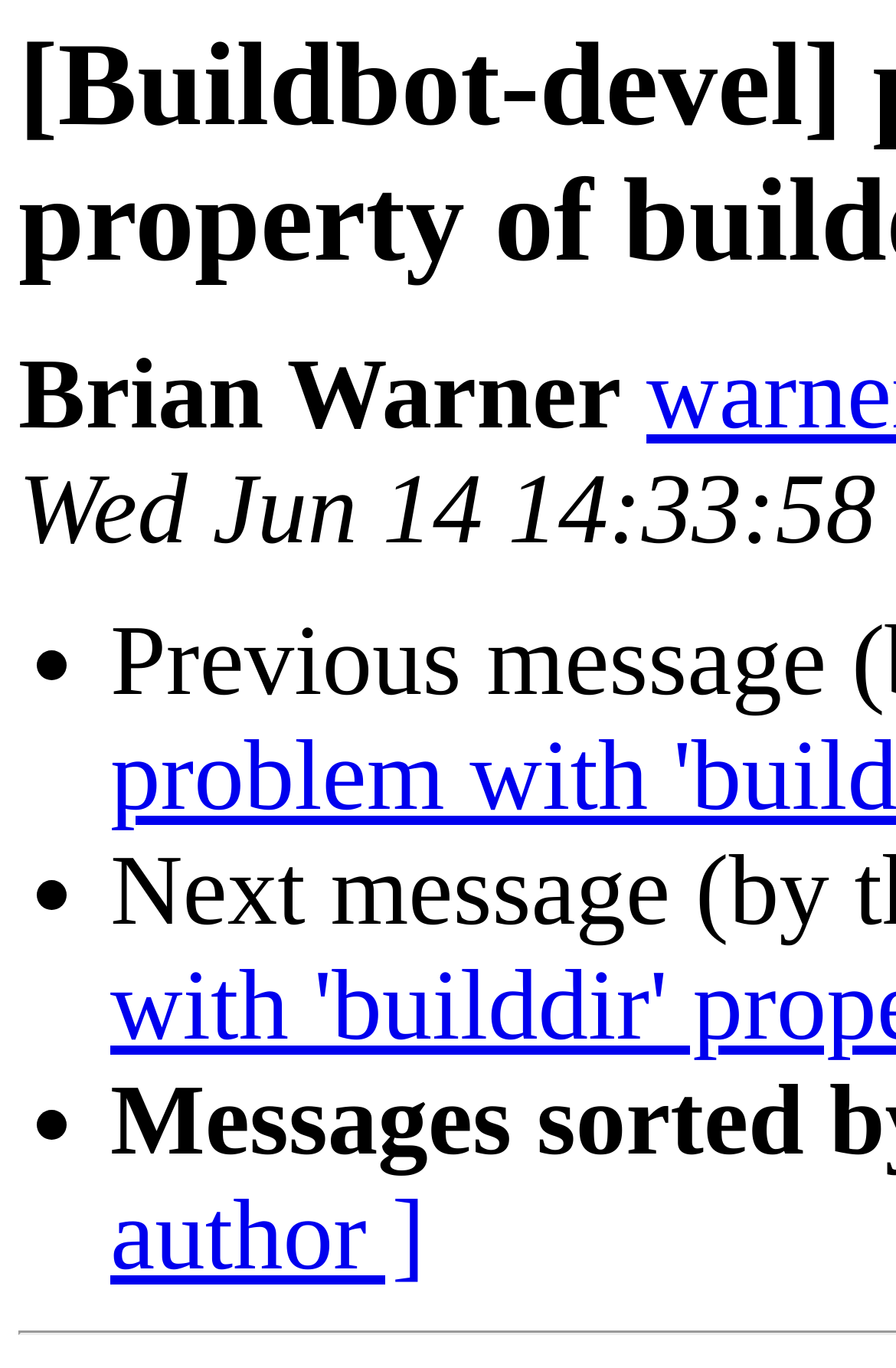Please locate and retrieve the main header text of the webpage.

[Buildbot-devel] problem with 'builddir' property of builders ...